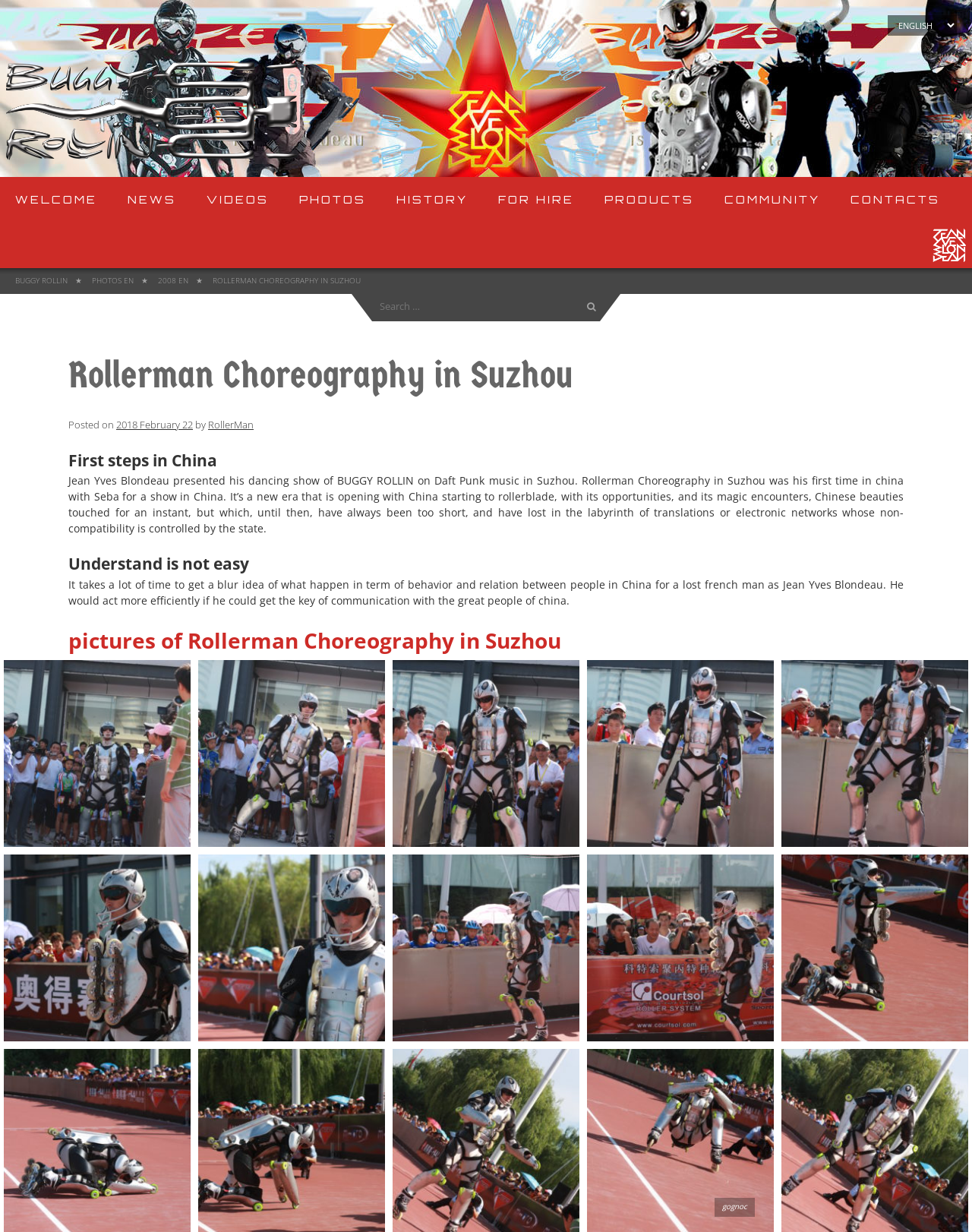Give a one-word or short phrase answer to the question: 
How many images are there in the webpage?

8